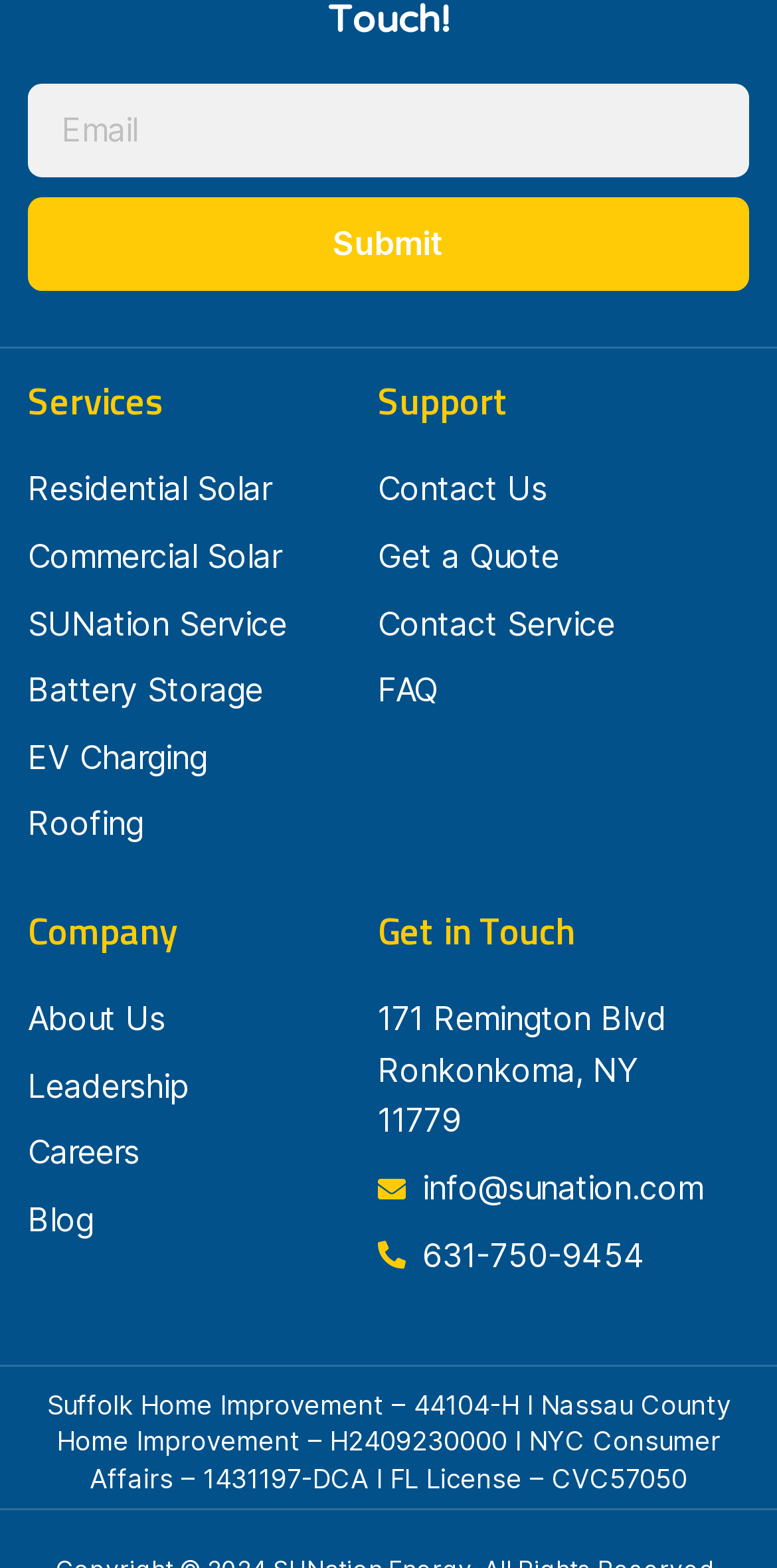Please identify the bounding box coordinates of the element I should click to complete this instruction: 'Enter email address'. The coordinates should be given as four float numbers between 0 and 1, like this: [left, top, right, bottom].

[0.036, 0.053, 0.964, 0.113]